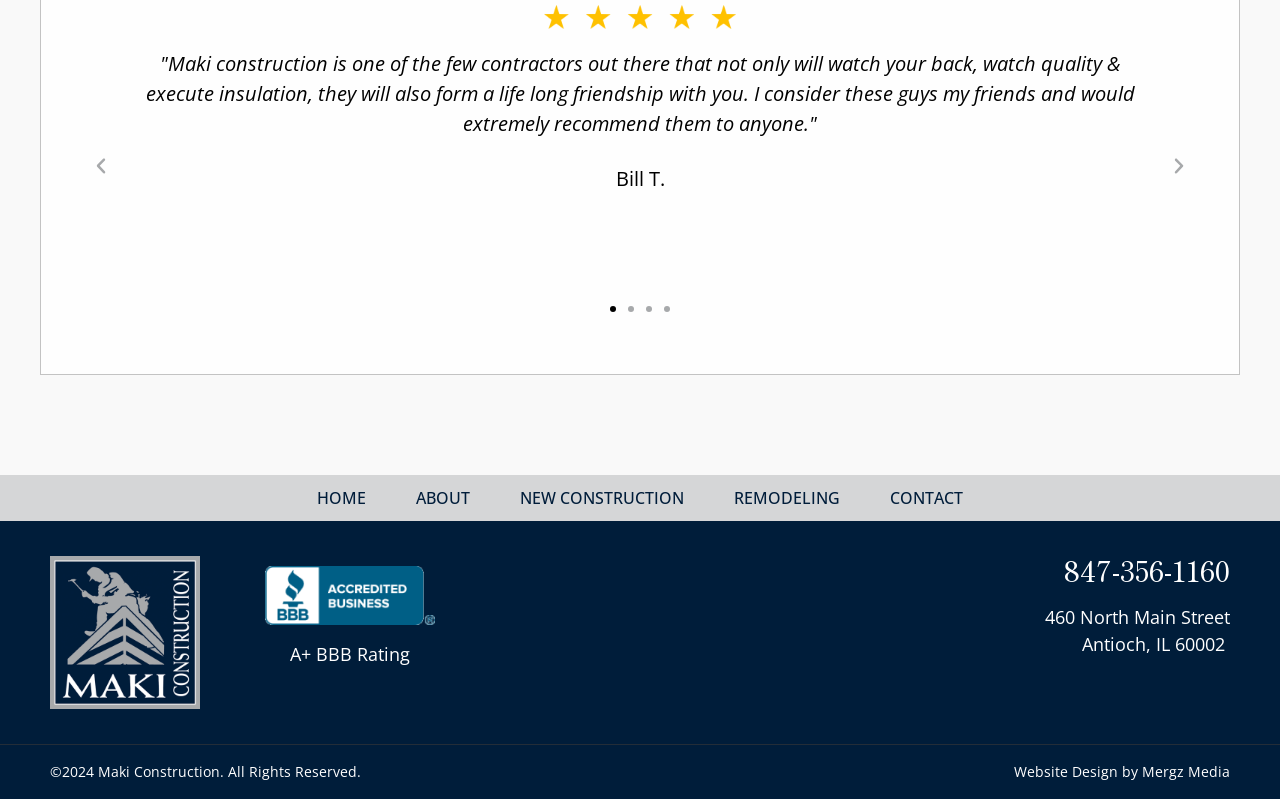Determine the bounding box for the described UI element: "847-356-1160".

[0.831, 0.688, 0.961, 0.738]